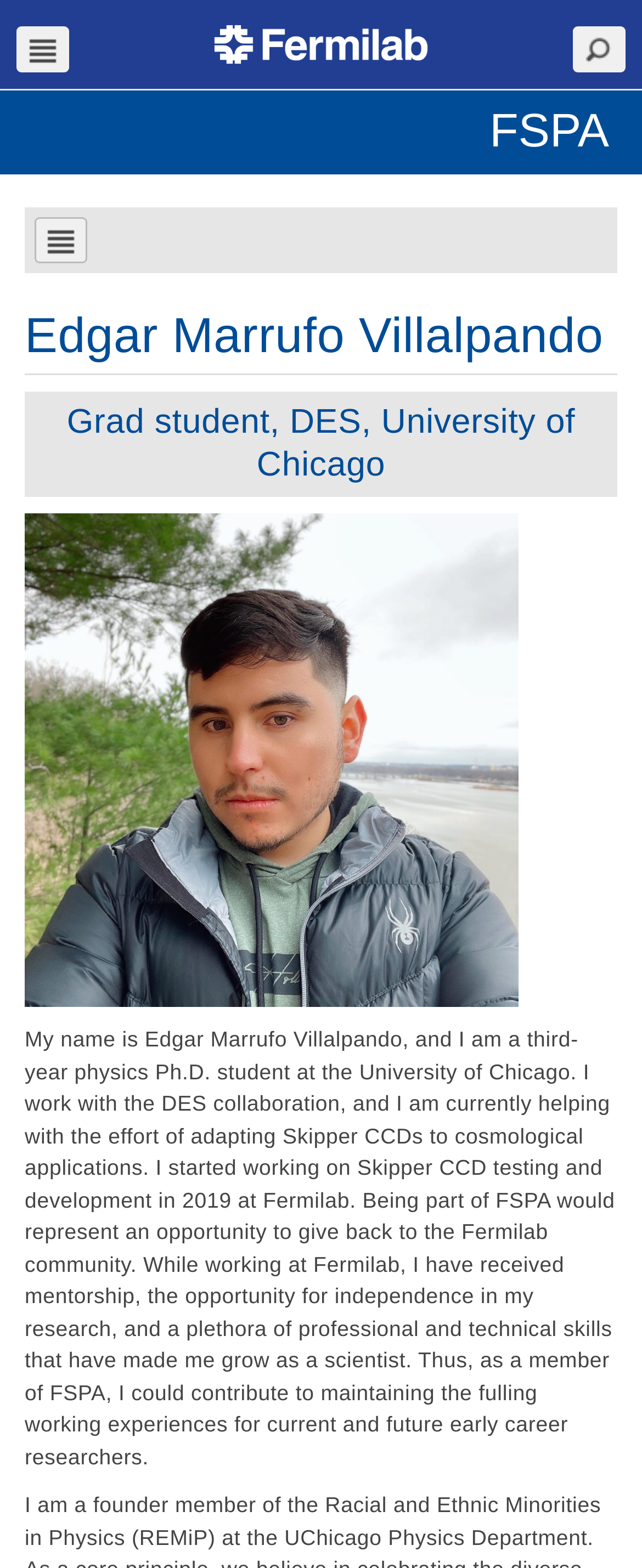Where did Edgar Marrufo Villalpando start working on Skipper CCD testing?
Look at the image and provide a short answer using one word or a phrase.

Fermilab